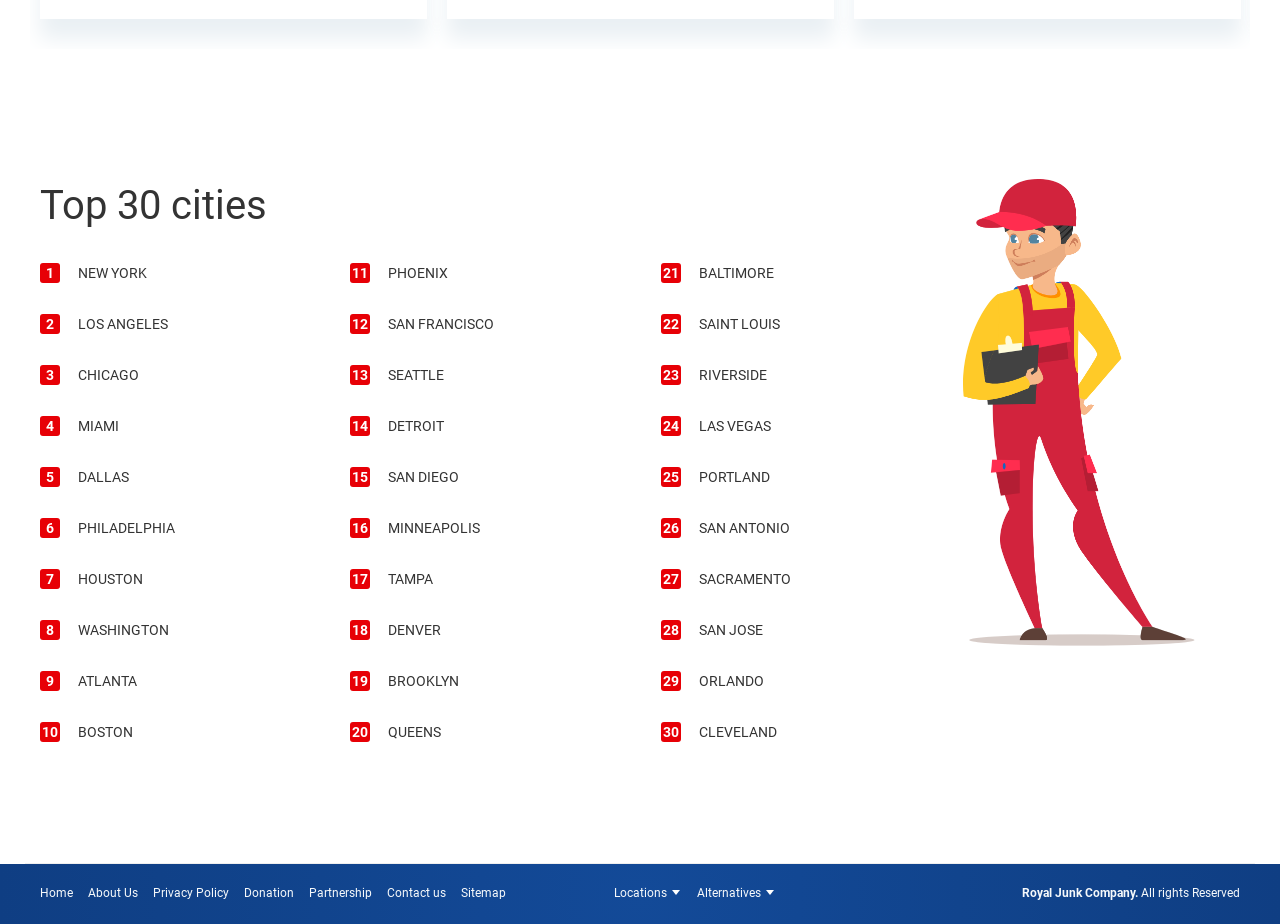How many cities are listed?
Please provide a comprehensive and detailed answer to the question.

The number of cities can be determined by counting the links labeled as '1 NEW YORK', '2 LOS ANGELES', and so on, up to '30 CLEVELAND'.